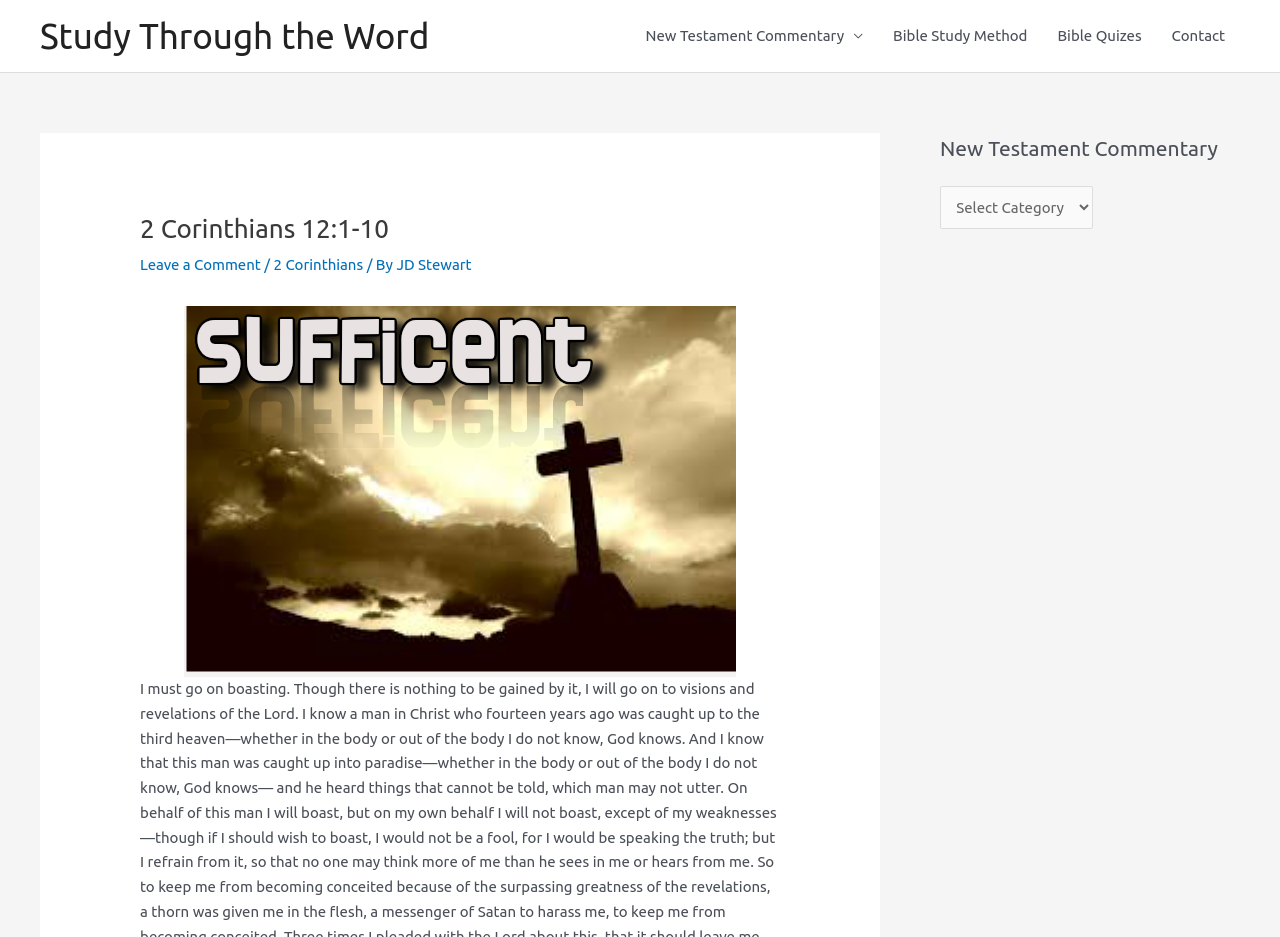Write a detailed summary of the webpage.

This webpage appears to be a Bible study resource, specifically focused on 2 Corinthians 12:1-10. At the top left, there is a link to "Study Through the Word". To the right of this link, a navigation menu is located, containing links to "New Testament Commentary", "Bible Study Method", "Bible Quizes", and "Contact". 

Below the navigation menu, a header section is displayed, featuring a heading that reads "2 Corinthians 12:1-10". Directly below this heading, there are links to "Leave a Comment" and "2 Corinthians", separated by a slash. The author's name, "JD Stewart", is also mentioned in this section. 

An image is positioned to the right of the header section, taking up a significant portion of the page. The image is described as "sufficient". 

On the right side of the page, a complementary section is located, featuring a heading that reads "New Testament Commentary". Below this heading, a combobox with the same label is available, allowing users to select from a menu.